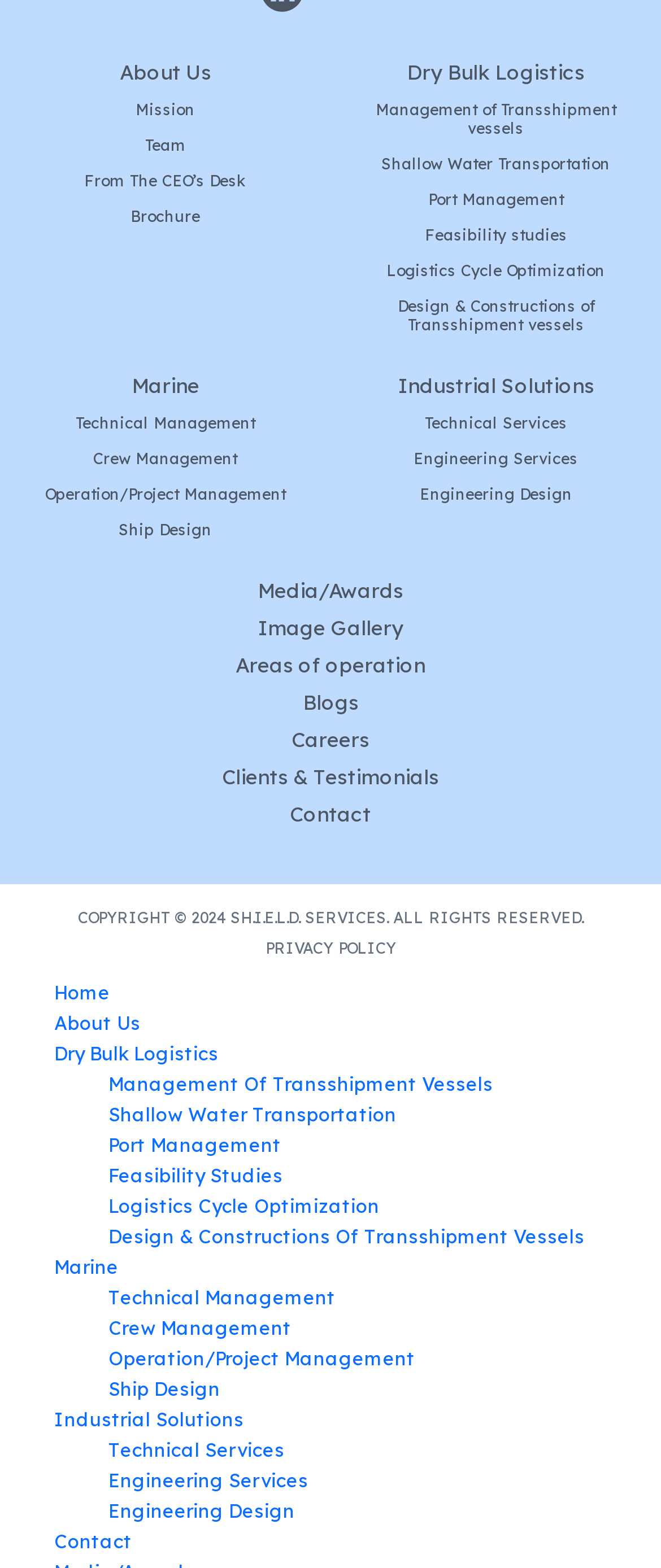What is the copyright year mentioned in the footer?
Using the details shown in the screenshot, provide a comprehensive answer to the question.

I looked at the footer section and found the copyright information, which mentions the year 2024.